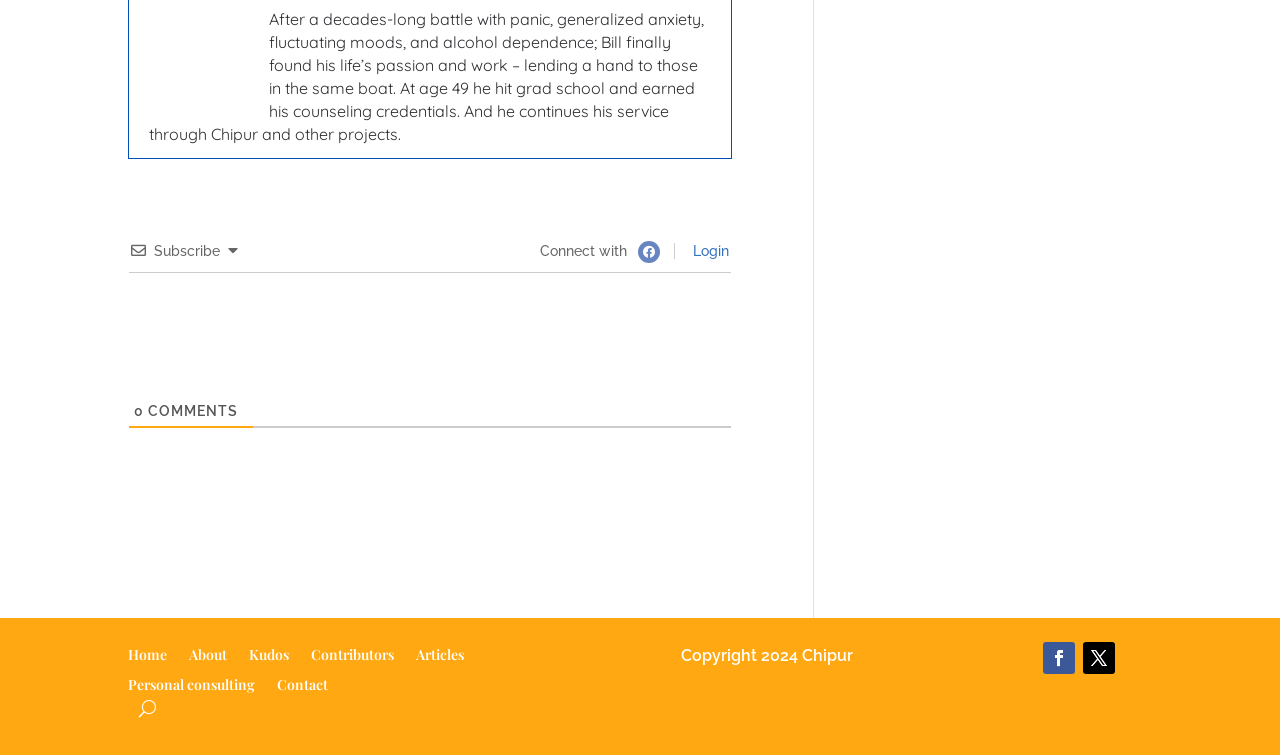Determine the bounding box coordinates for the clickable element to execute this instruction: "View personal consulting services". Provide the coordinates as four float numbers between 0 and 1, i.e., [left, top, right, bottom].

[0.1, 0.898, 0.199, 0.927]